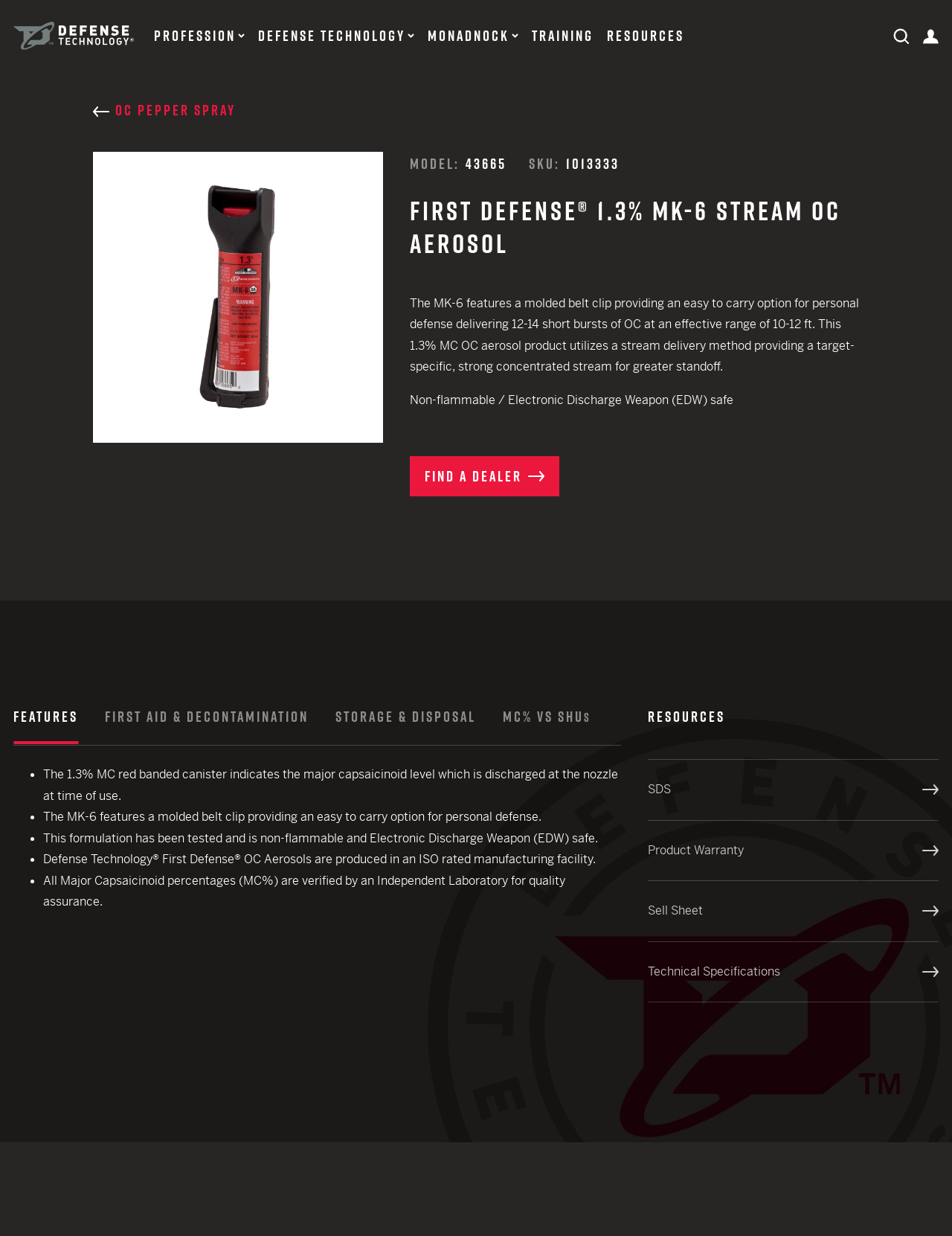Determine the bounding box coordinates of the region that needs to be clicked to achieve the task: "Click on the 'PROFESSION' link".

[0.162, 0.023, 0.248, 0.035]